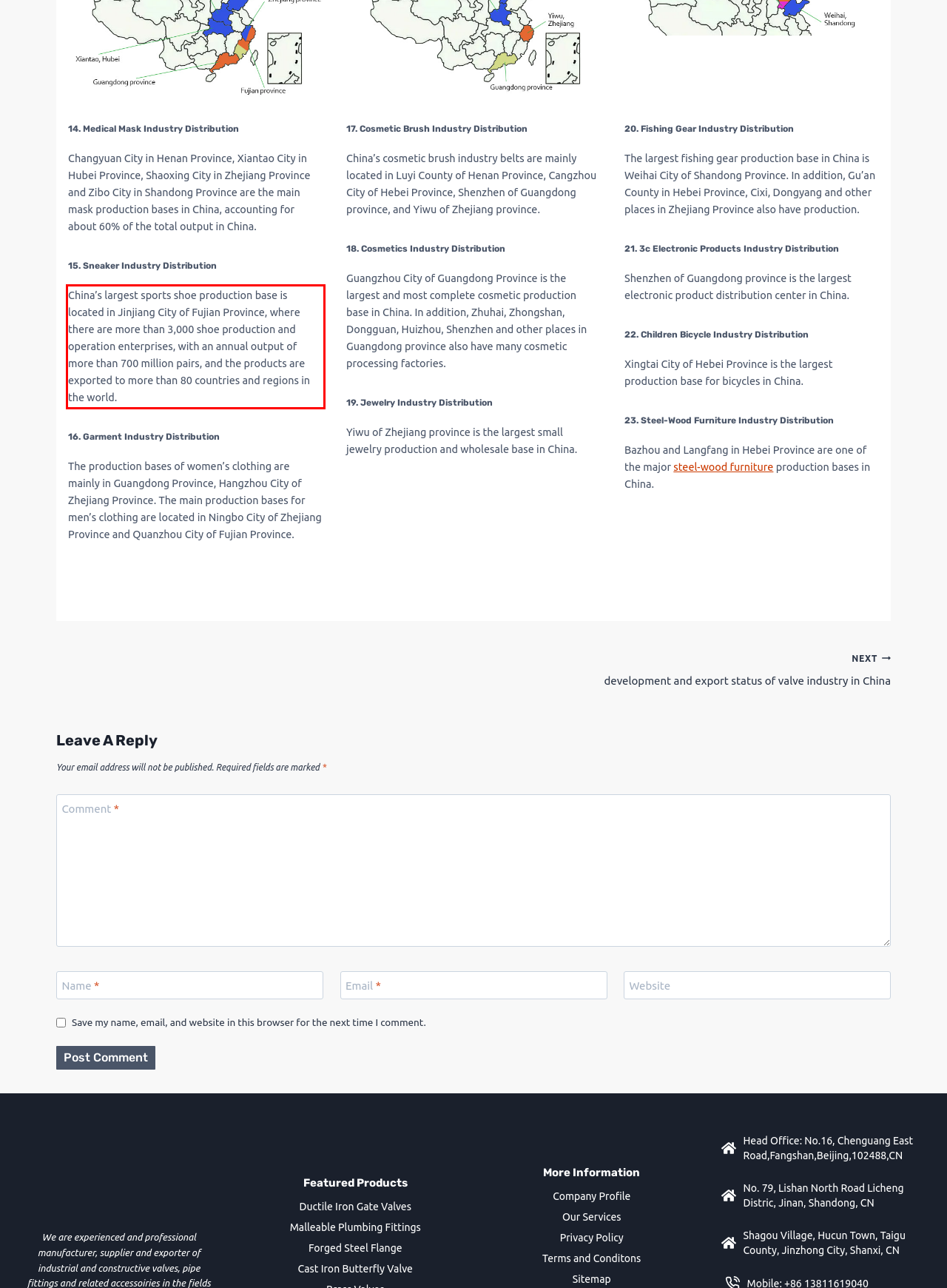Within the screenshot of a webpage, identify the red bounding box and perform OCR to capture the text content it contains.

China’s largest sports shoe production base is located in Jinjiang City of Fujian Province, where there are more than 3,000 shoe production and operation enterprises, with an annual output of more than 700 million pairs, and the products are exported to more than 80 countries and regions in the world.